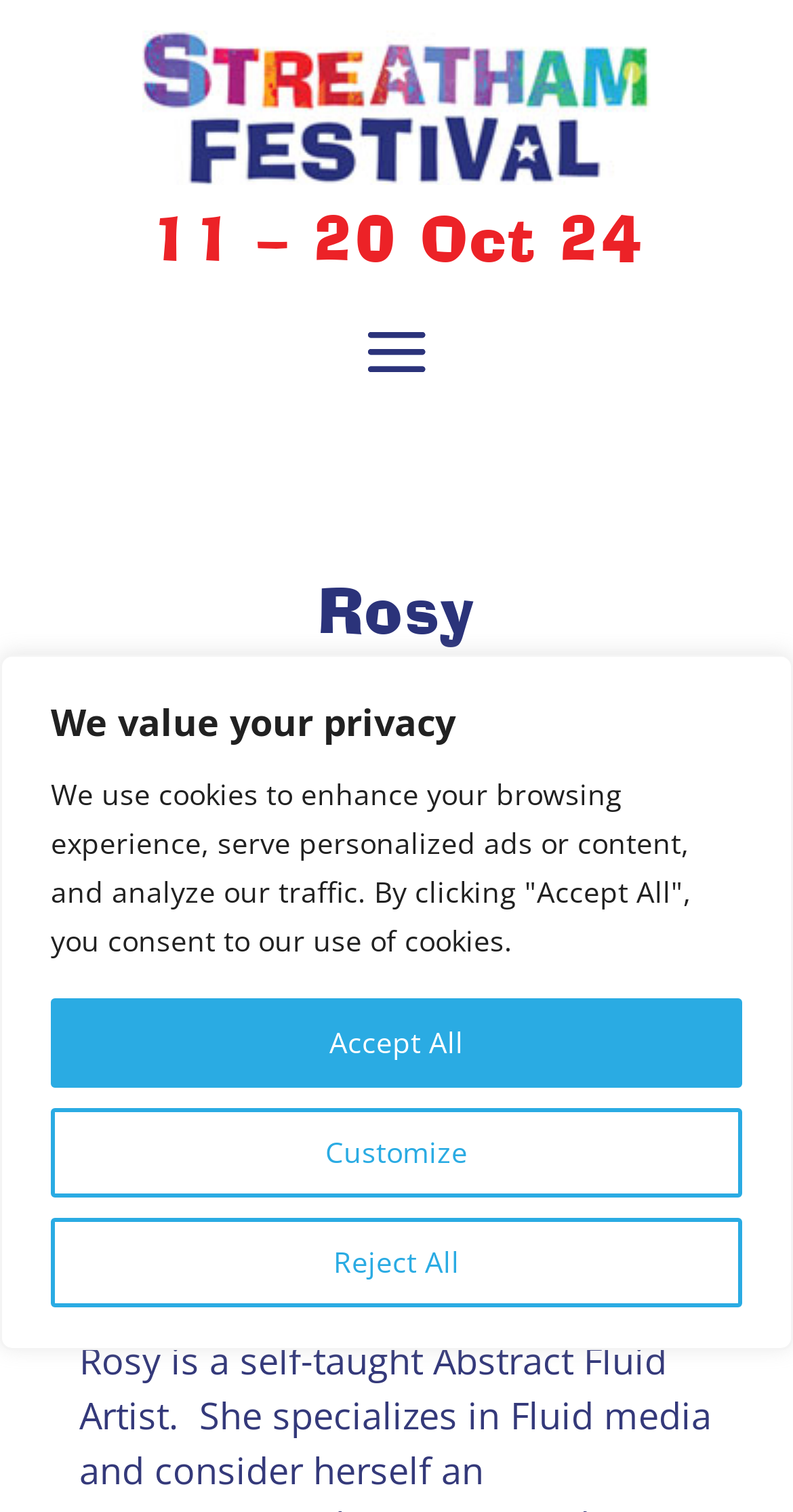Explain in detail what you observe on this webpage.

The webpage is about Rosy Cassaro, a self-taught Abstract Fluid Artist. At the top of the page, there is a cookie consent banner that spans the entire width, taking up about a quarter of the page's height. The banner contains a heading "We value your privacy" and three buttons: "Customize", "Reject All", and "Accept All", aligned horizontally and centered within the banner.

Below the cookie banner, there is a link with an accompanying image, positioned near the top-left corner of the page. The image is relatively small, taking up about 6% of the page's width and 1% of its height.

Further down, there are two headings. The first one, "11 – 20 Oct 24", is positioned near the top of the page, spanning the entire width. The second heading, "Rosy Cassaro @Malixon’s Estate Agents", is smaller and positioned below the first one, taking up about 80% of the page's width. This heading appears to be the title of the webpage, indicating that it is about Rosy Cassaro's presence at Malixon's Estate Agents, possibly in relation to the Streatham Festival.